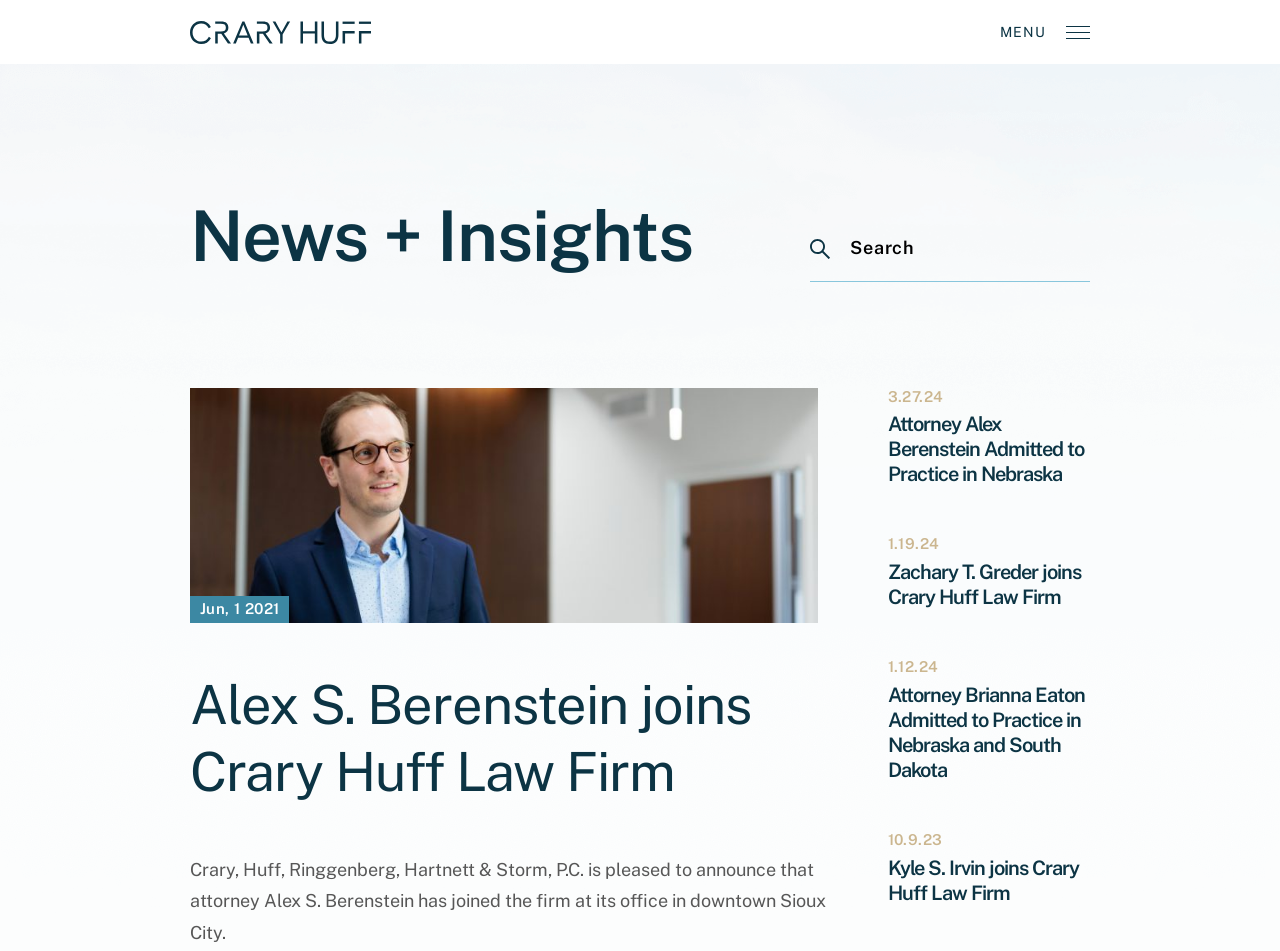Find the bounding box coordinates for the area that should be clicked to accomplish the instruction: "Search".

[0.649, 0.228, 0.852, 0.296]